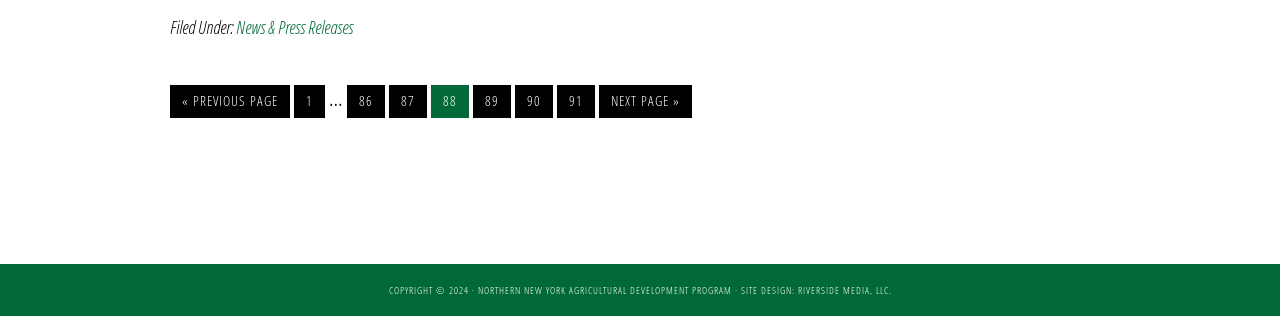Determine the bounding box coordinates of the element that should be clicked to execute the following command: "go to page 86".

[0.271, 0.268, 0.301, 0.372]